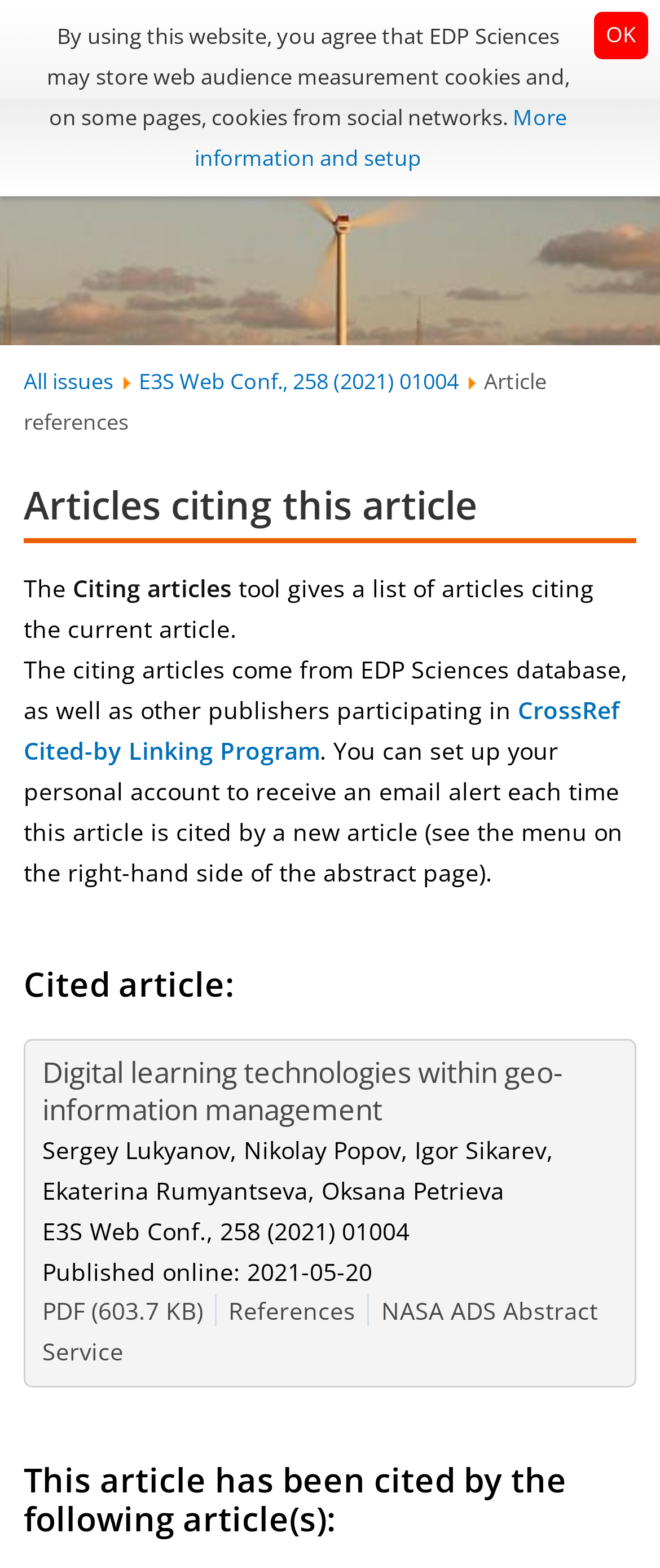What is the topic of the article?
Based on the image, respond with a single word or phrase.

Digital learning technologies